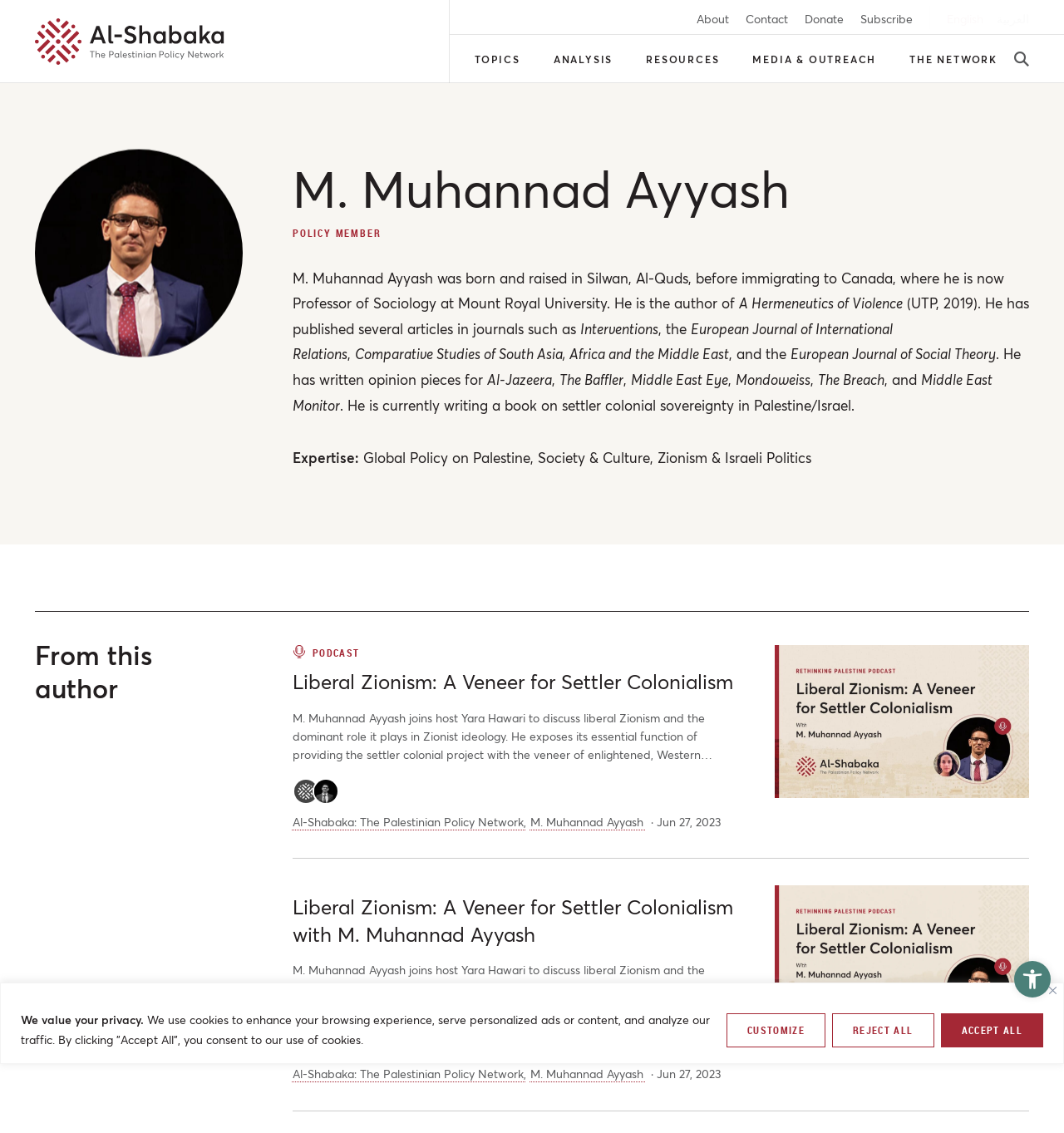Please find the bounding box for the UI element described by: "Al-Shabaka: The Palestinian Policy Network,".

[0.275, 0.718, 0.494, 0.732]